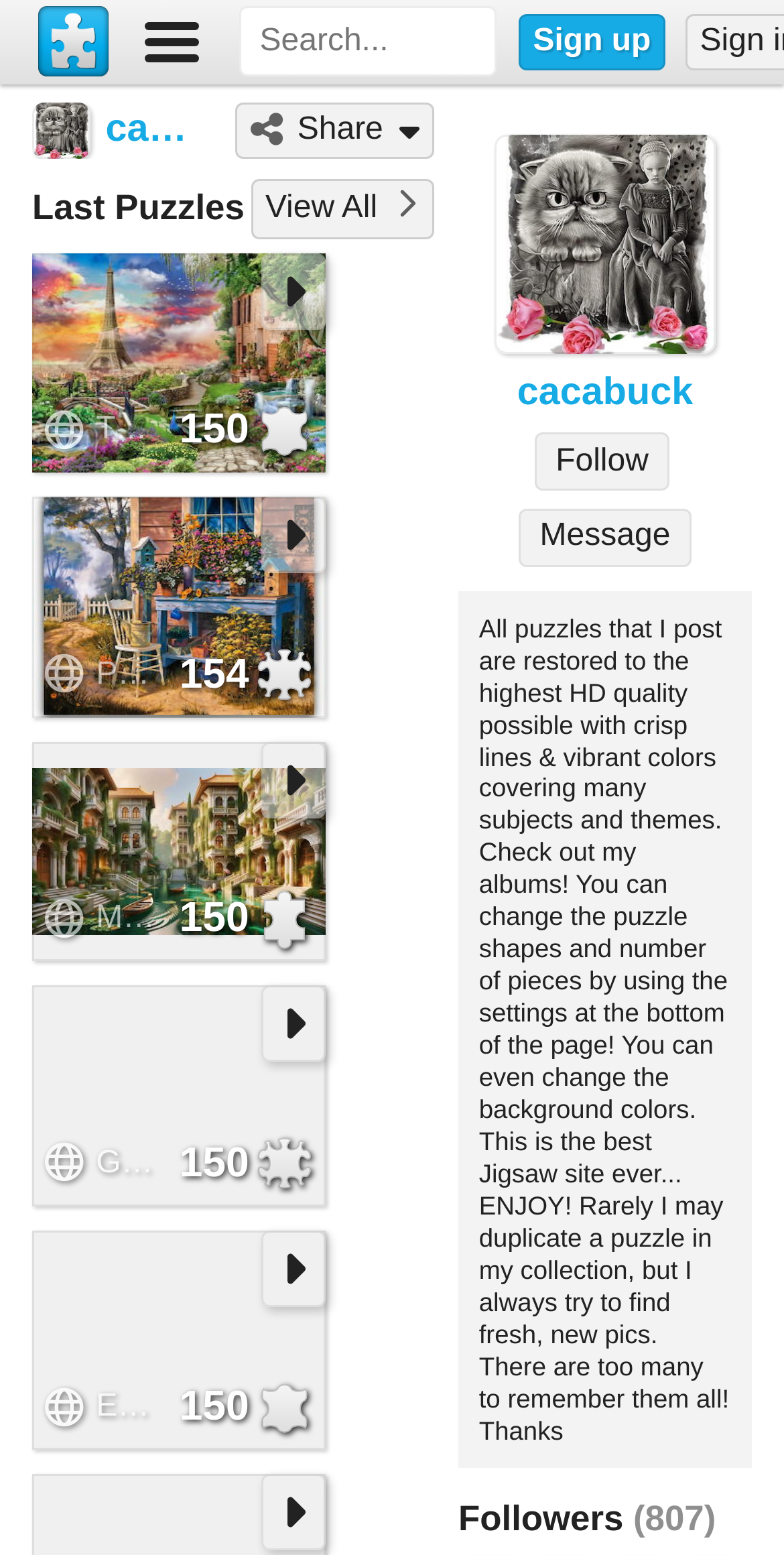Please reply to the following question with a single word or a short phrase:
How many pieces does the 'GARDEN SHED AT SUNRISE' puzzle have?

150